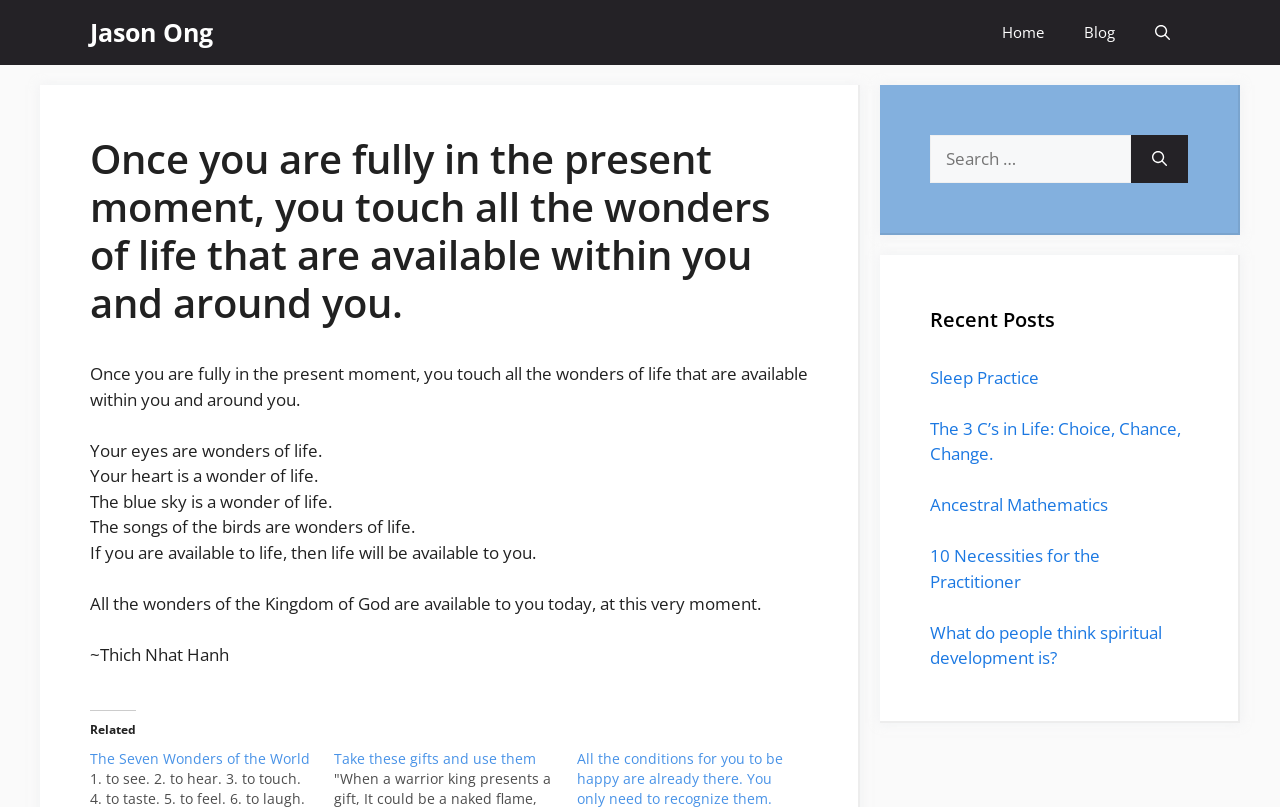Please specify the bounding box coordinates of the clickable section necessary to execute the following command: "View recent posts".

[0.727, 0.377, 0.928, 0.414]